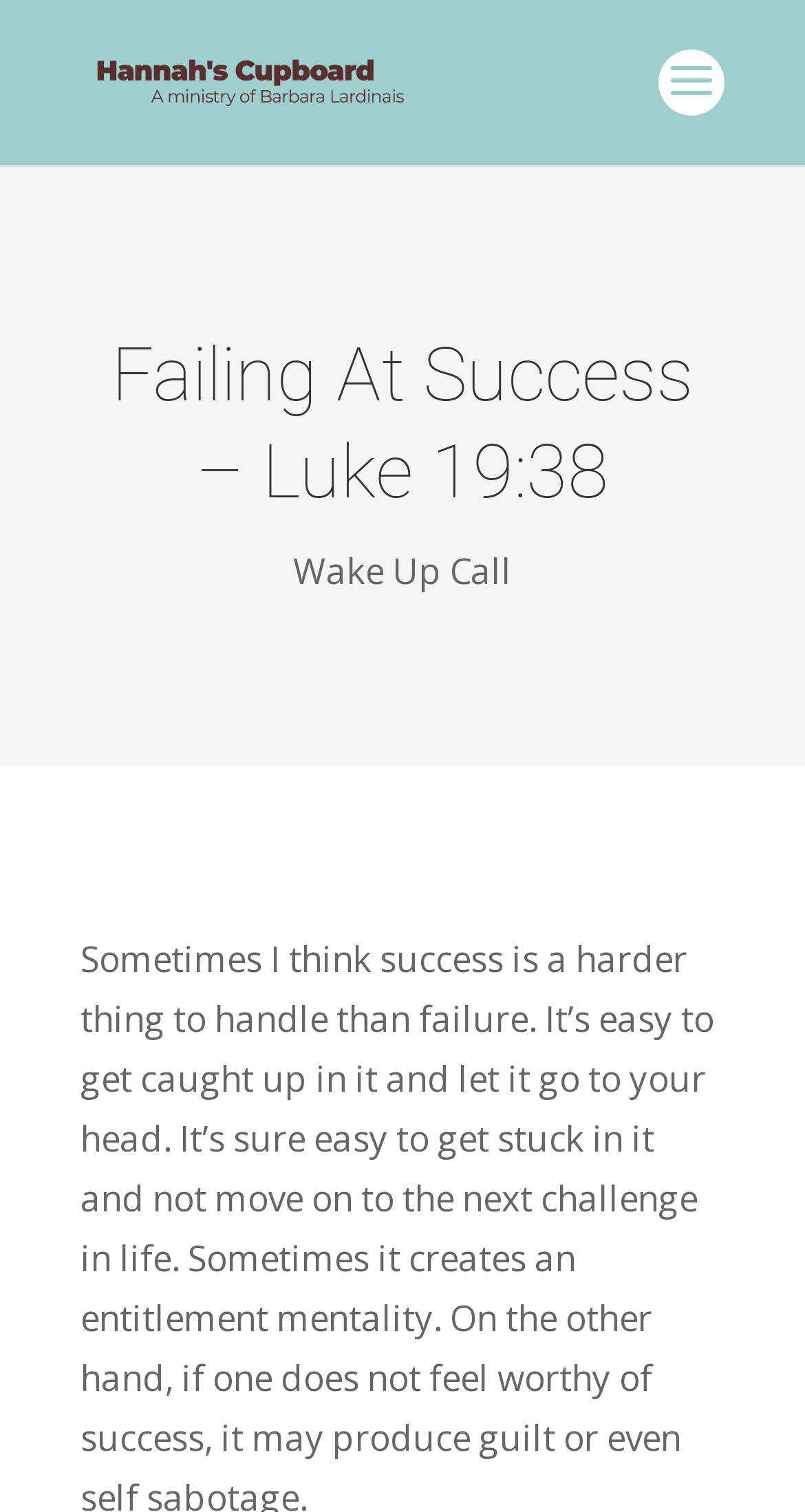Find the bounding box coordinates for the UI element that matches this description: "Wake Up Call".

[0.364, 0.361, 0.636, 0.393]